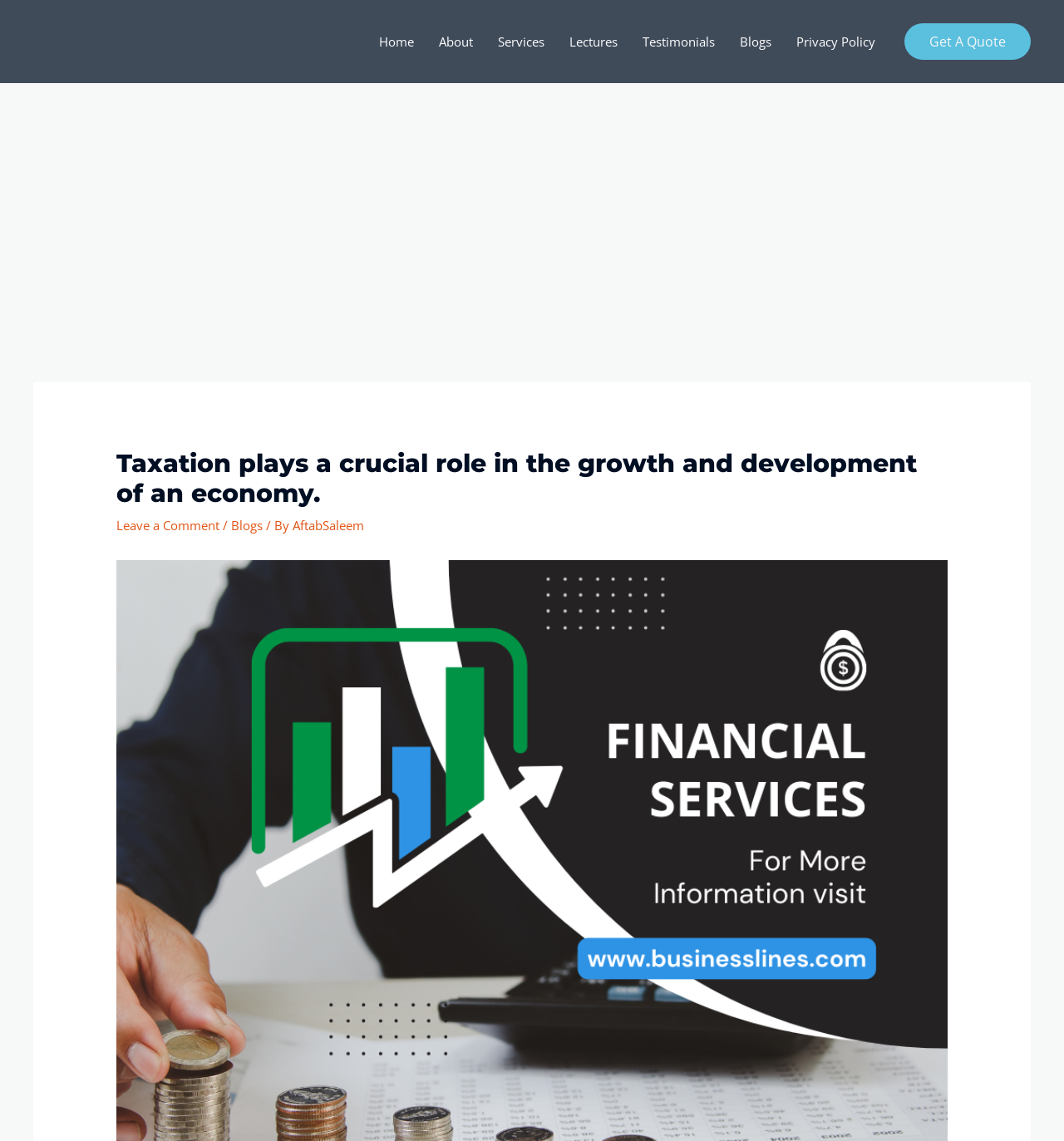Find the bounding box coordinates of the element to click in order to complete the given instruction: "Leave a comment."

[0.109, 0.453, 0.206, 0.468]